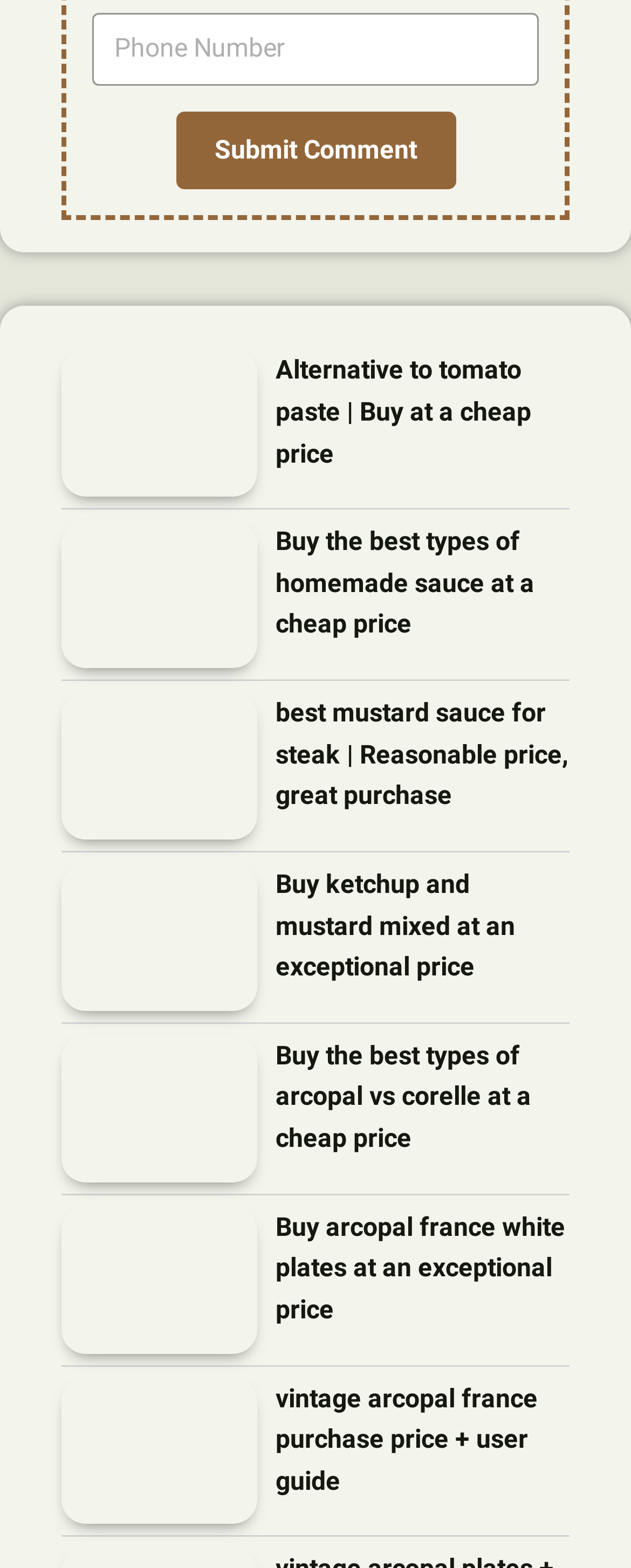How many links are there on the webpage?
Look at the image and answer with only one word or phrase.

12